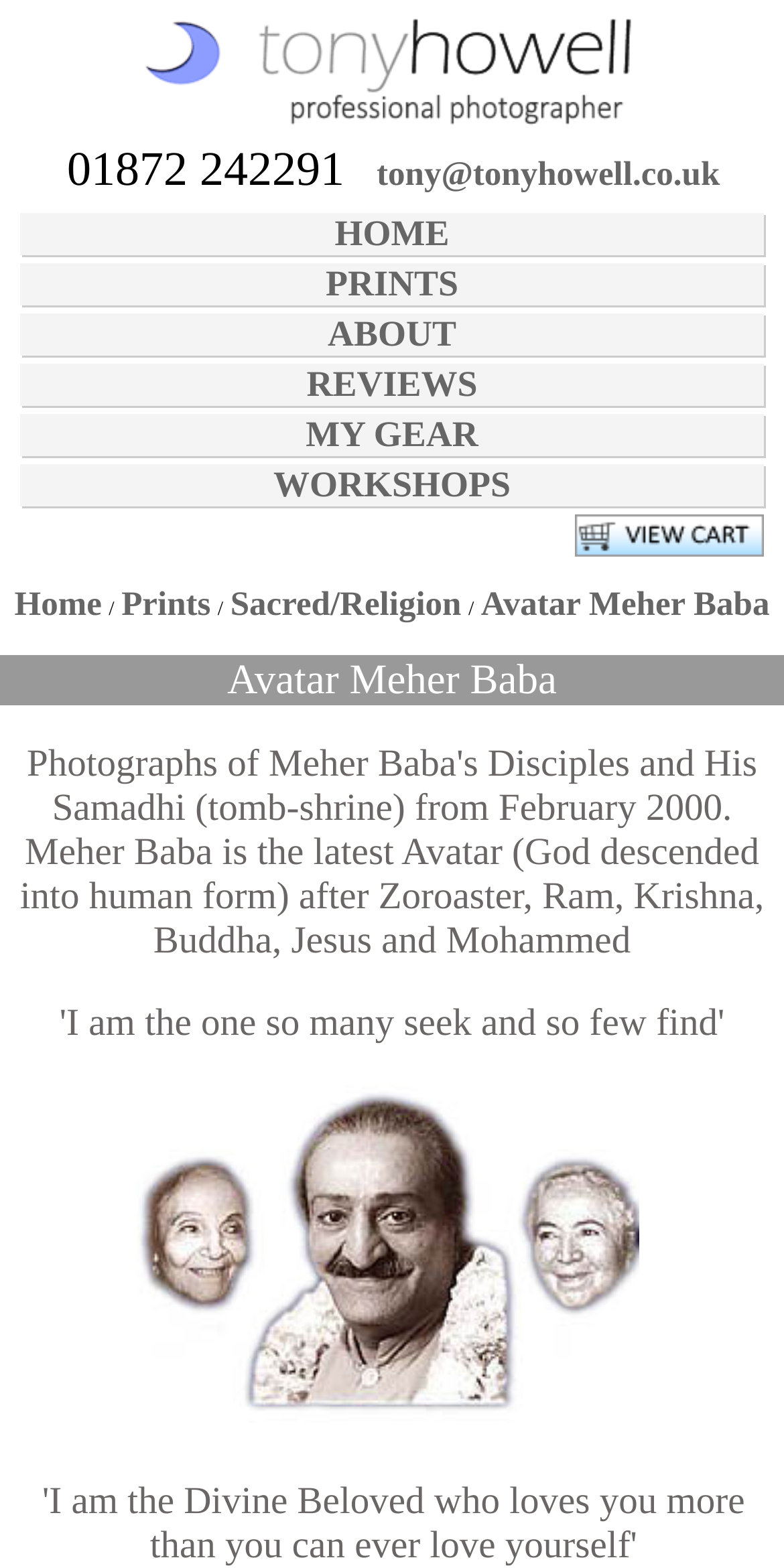Please find the bounding box coordinates for the clickable element needed to perform this instruction: "go to HOME page".

[0.025, 0.136, 0.975, 0.163]